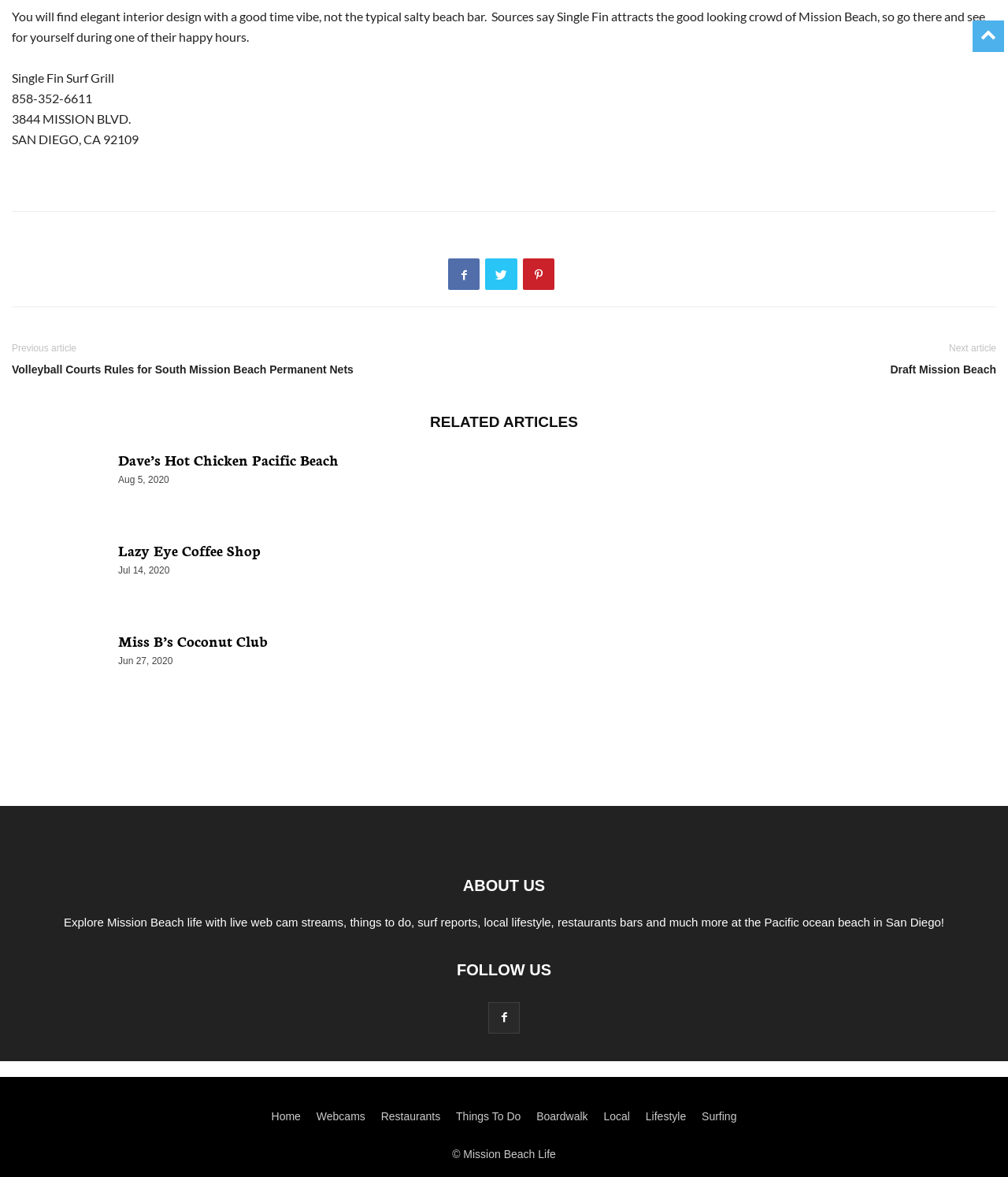Identify the bounding box coordinates of the clickable region required to complete the instruction: "Call Single Fin Surf Grill". The coordinates should be given as four float numbers within the range of 0 and 1, i.e., [left, top, right, bottom].

[0.012, 0.077, 0.091, 0.09]